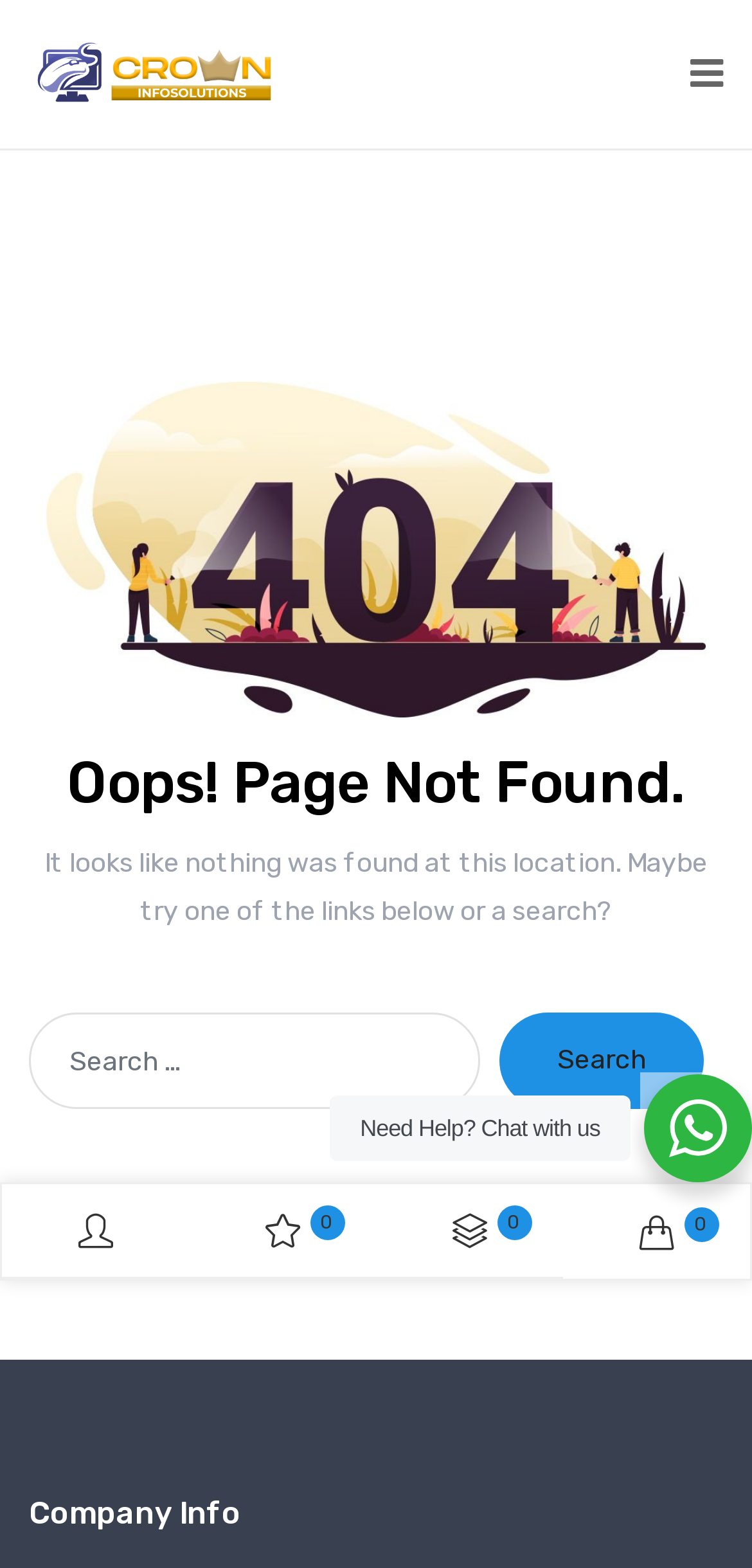Write an exhaustive caption that covers the webpage's main aspects.

The webpage is a "Page not found" error page from Crown Info Solutions, a website that sells PC parts. At the top left of the page, there is a link and an image, both with the same text "Crown Info Solutions | Buy PC Parts". 

Below this, there is an article section that takes up most of the page. Within this section, there are two headings, one with no text and another that reads "Oops! Page Not Found." 

Following the headings, there is a paragraph of text that explains that nothing was found at the current location and suggests trying one of the links below or a search. 

Below this text, there is a search box with a label "Search for" and a button to the right labeled "Search". 

At the very bottom of the page, there is a heading that reads "Company Info". 

On the right side of the page, near the bottom, there is a button that says "Need Help? Chat with us". 

There are also four social media links at the bottom of the page, represented by icons.